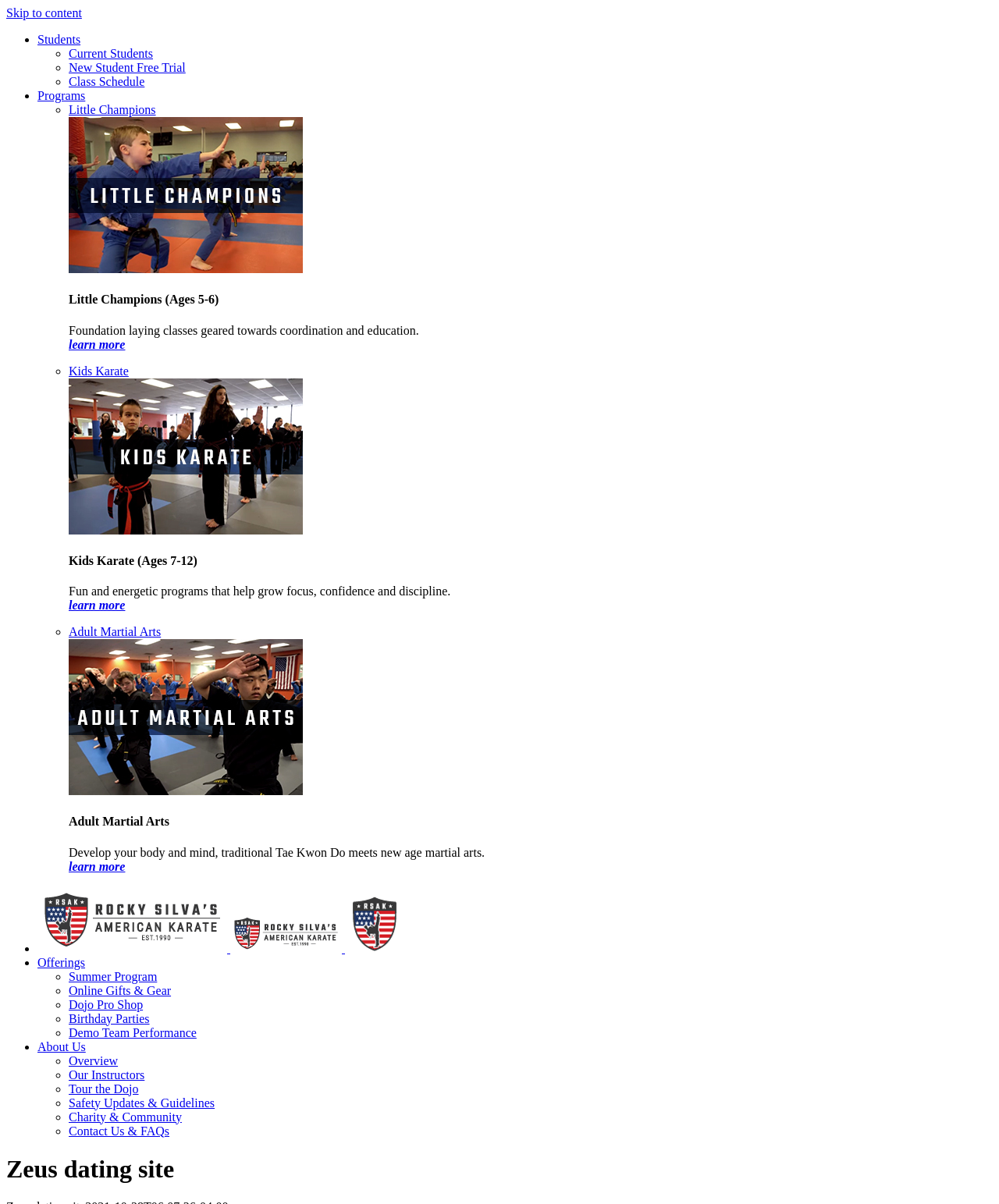Based on the visual content of the image, answer the question thoroughly: What is the name of the karate school?

I found the answer by looking at the logo links and images on the webpage, which all have the same name 'Rocky Silva's American Karate Logo'. This suggests that the karate school is named Rocky Silva's American Karate.